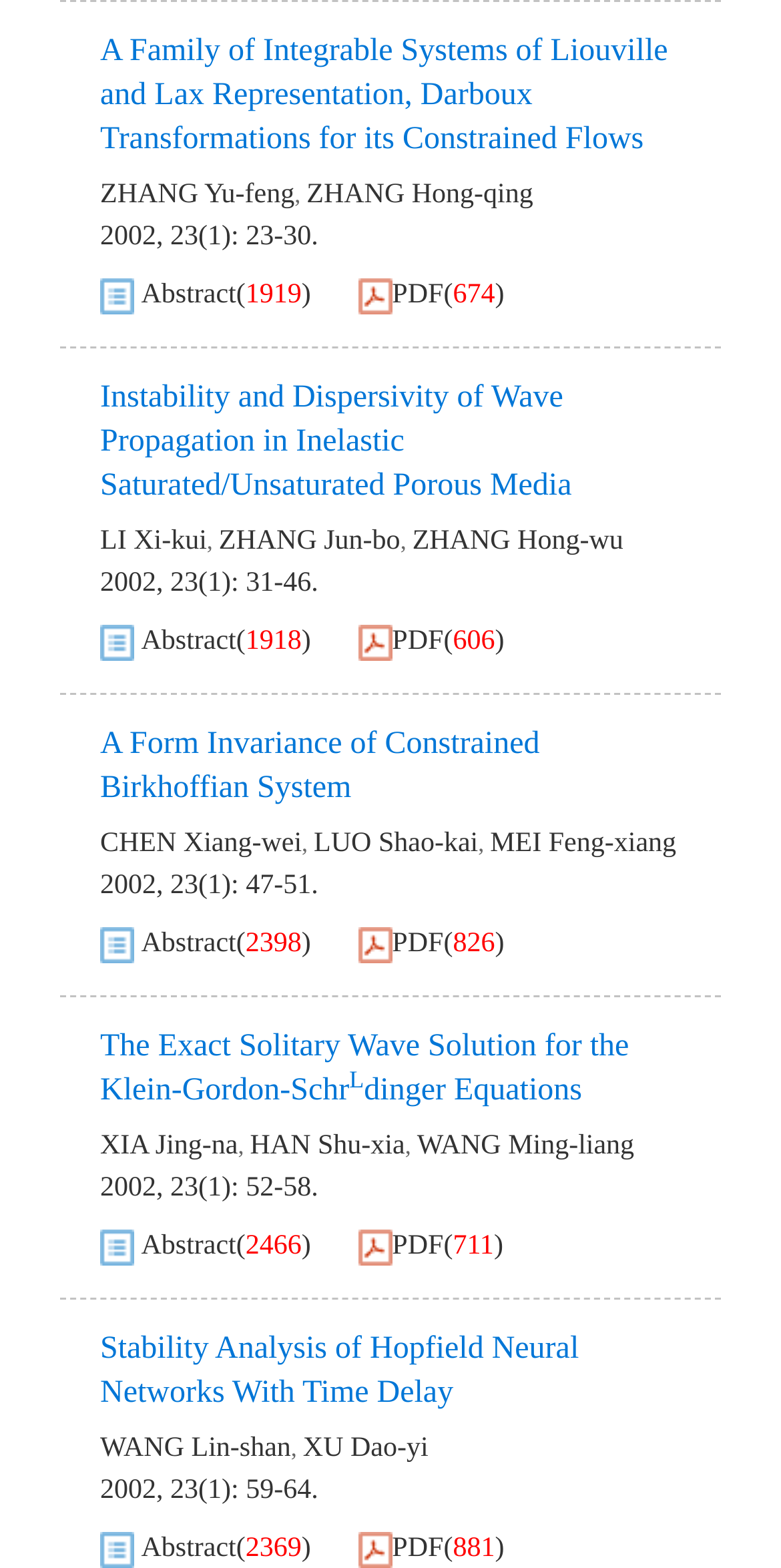What is the publication year of the second article?
Please answer the question with as much detail as possible using the screenshot.

I looked at the second article and found the publication year, 2002, listed below the title.